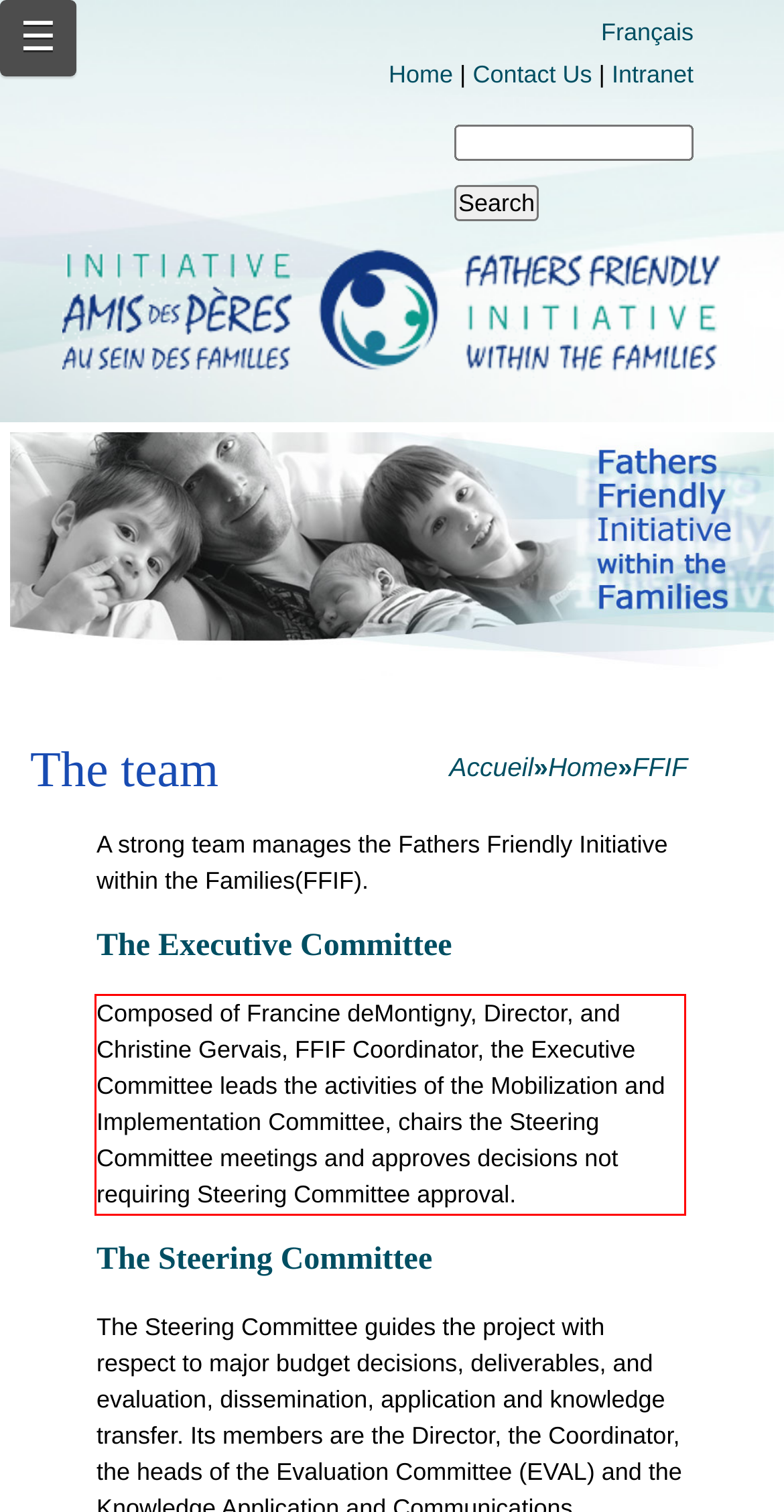Given a screenshot of a webpage with a red bounding box, extract the text content from the UI element inside the red bounding box.

Composed of Francine deMontigny, Director, and Christine Gervais, FFIF Coordinator, the Executive Committee leads the activities of the Mobilization and Implementation Committee, chairs the Steering Committee meetings and approves decisions not requiring Steering Committee approval.